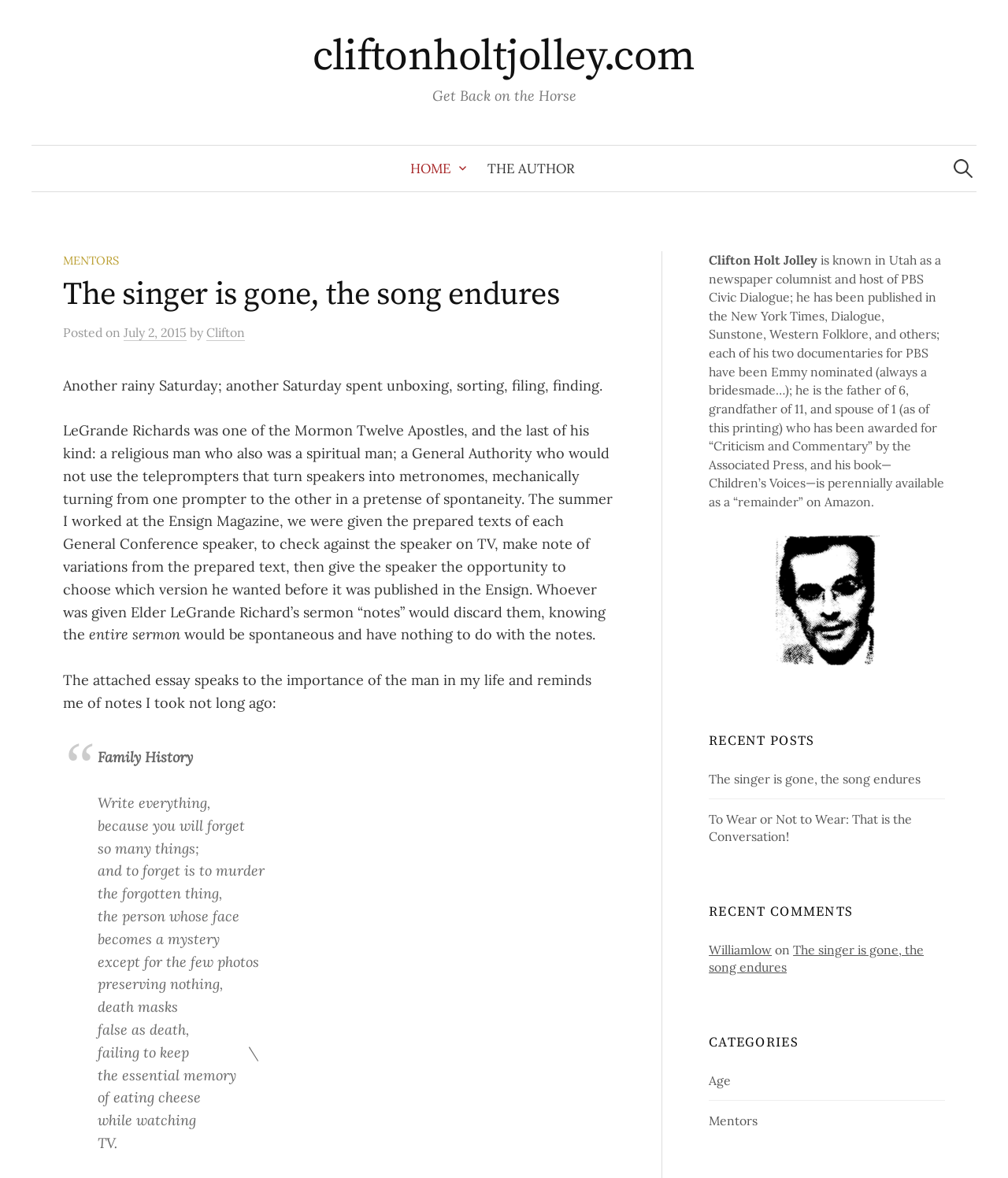Locate the bounding box coordinates of the clickable area to execute the instruction: "Click on the 'MENTORS' link". Provide the coordinates as four float numbers between 0 and 1, represented as [left, top, right, bottom].

[0.062, 0.215, 0.118, 0.227]